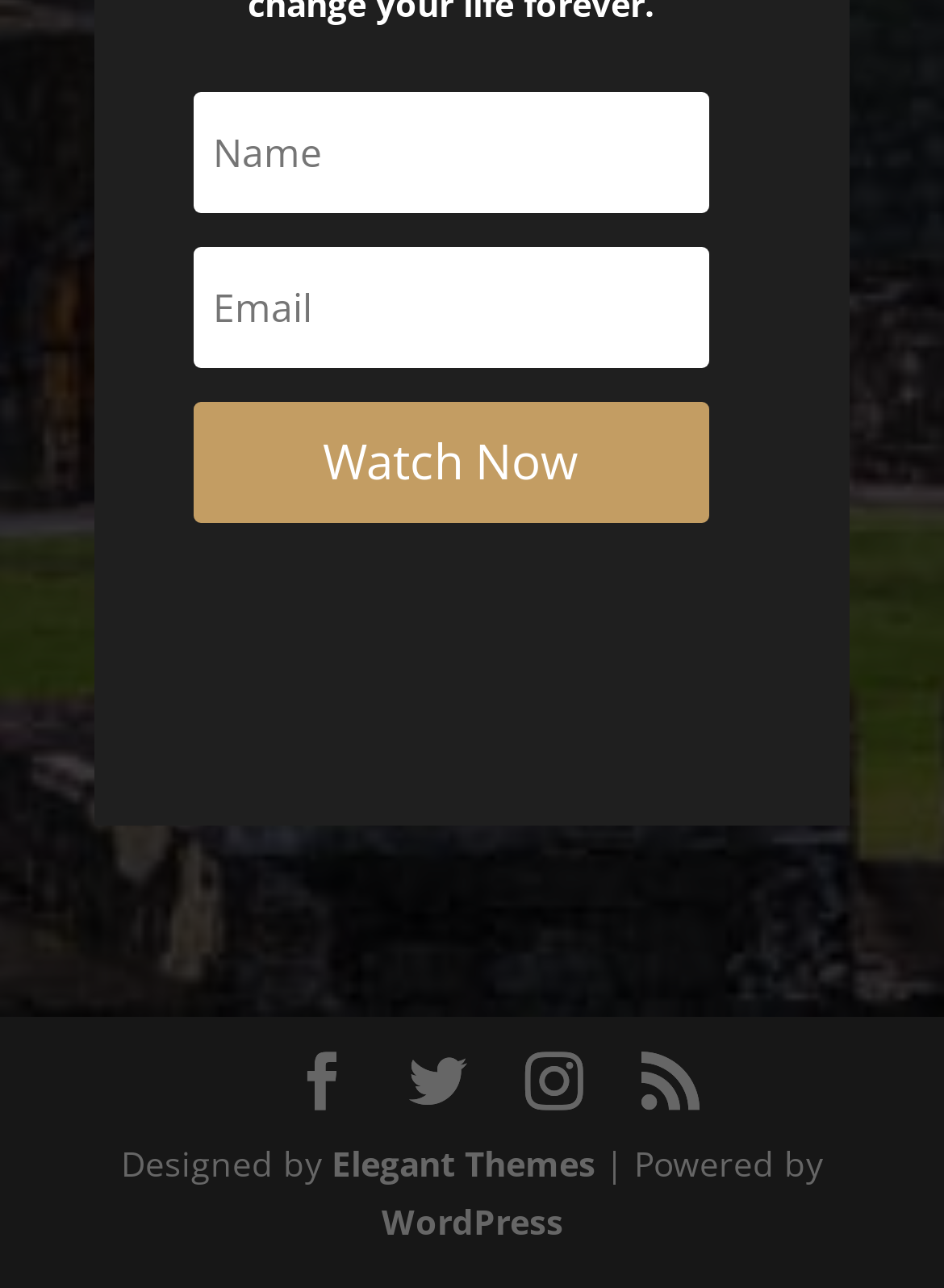Determine the bounding box coordinates for the element that should be clicked to follow this instruction: "Enter text in the second input field". The coordinates should be given as four float numbers between 0 and 1, in the format [left, top, right, bottom].

[0.204, 0.193, 0.752, 0.287]